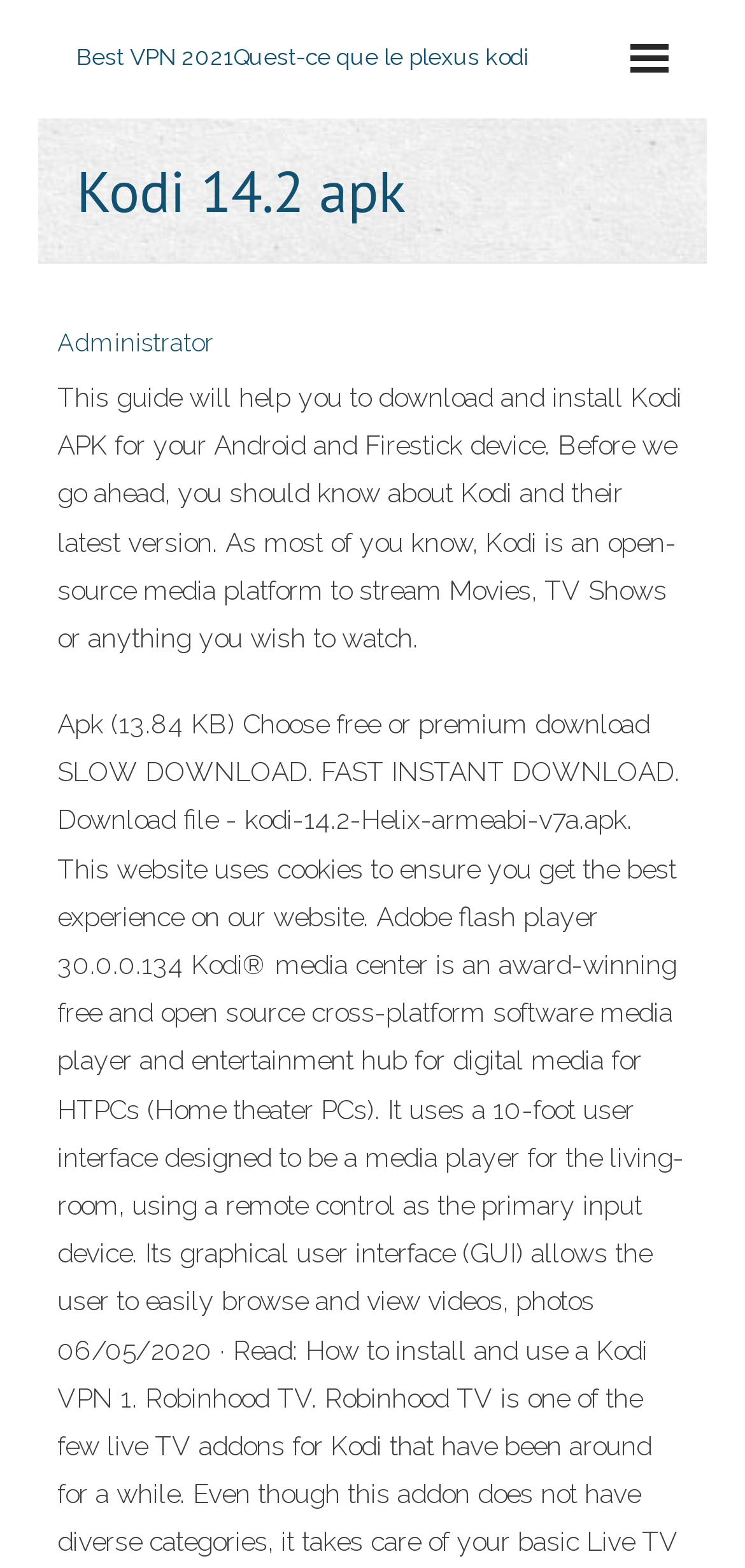Using details from the image, please answer the following question comprehensively:
What is Kodi according to the webpage?

The StaticText element on the webpage describes Kodi as 'an open-source media platform to stream Movies, TV Shows or anything you wish to watch.' Therefore, according to the webpage, Kodi is an open-source media platform.